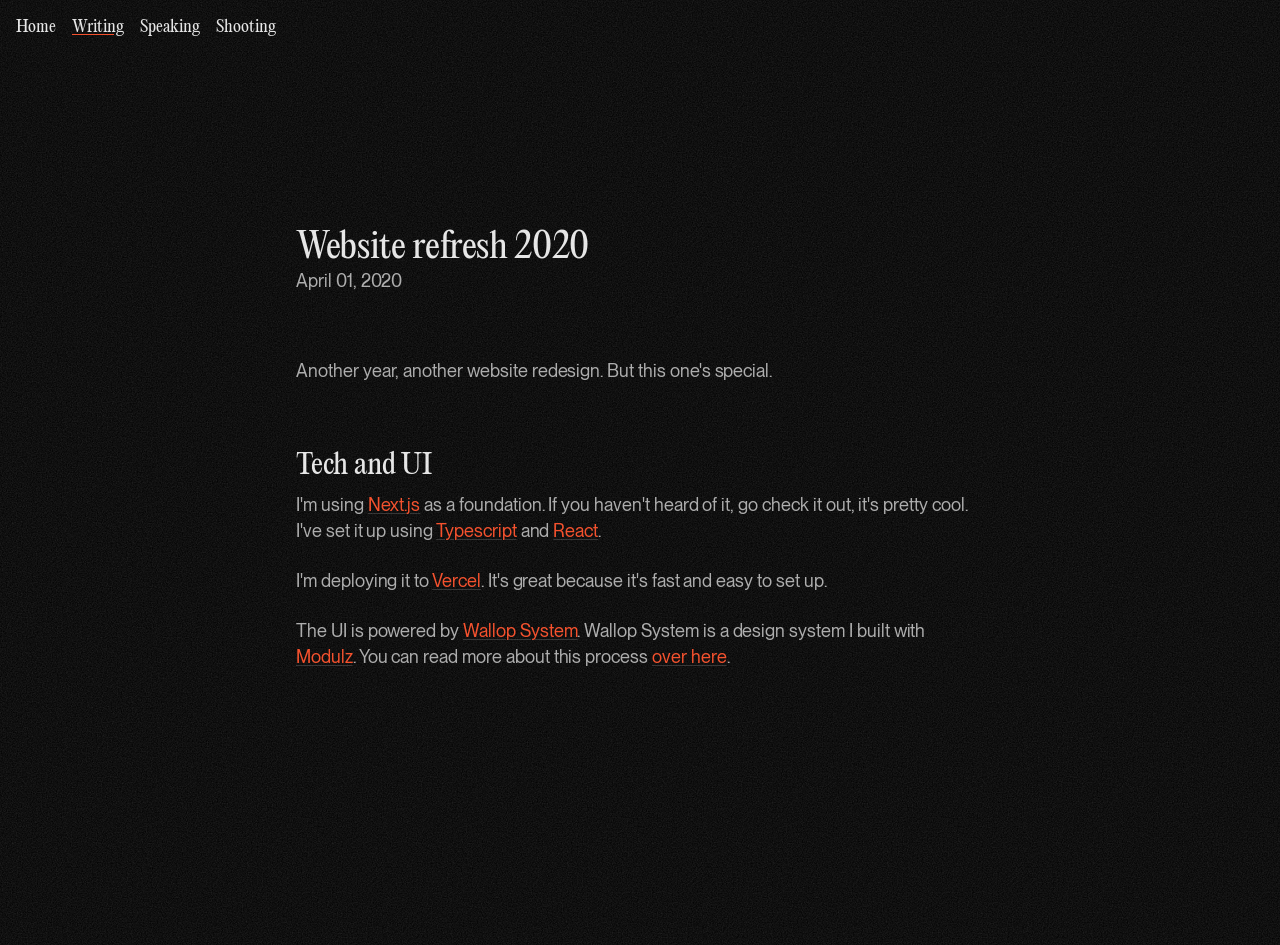Specify the bounding box coordinates of the area to click in order to follow the given instruction: "visit next.js website."

[0.287, 0.523, 0.328, 0.545]